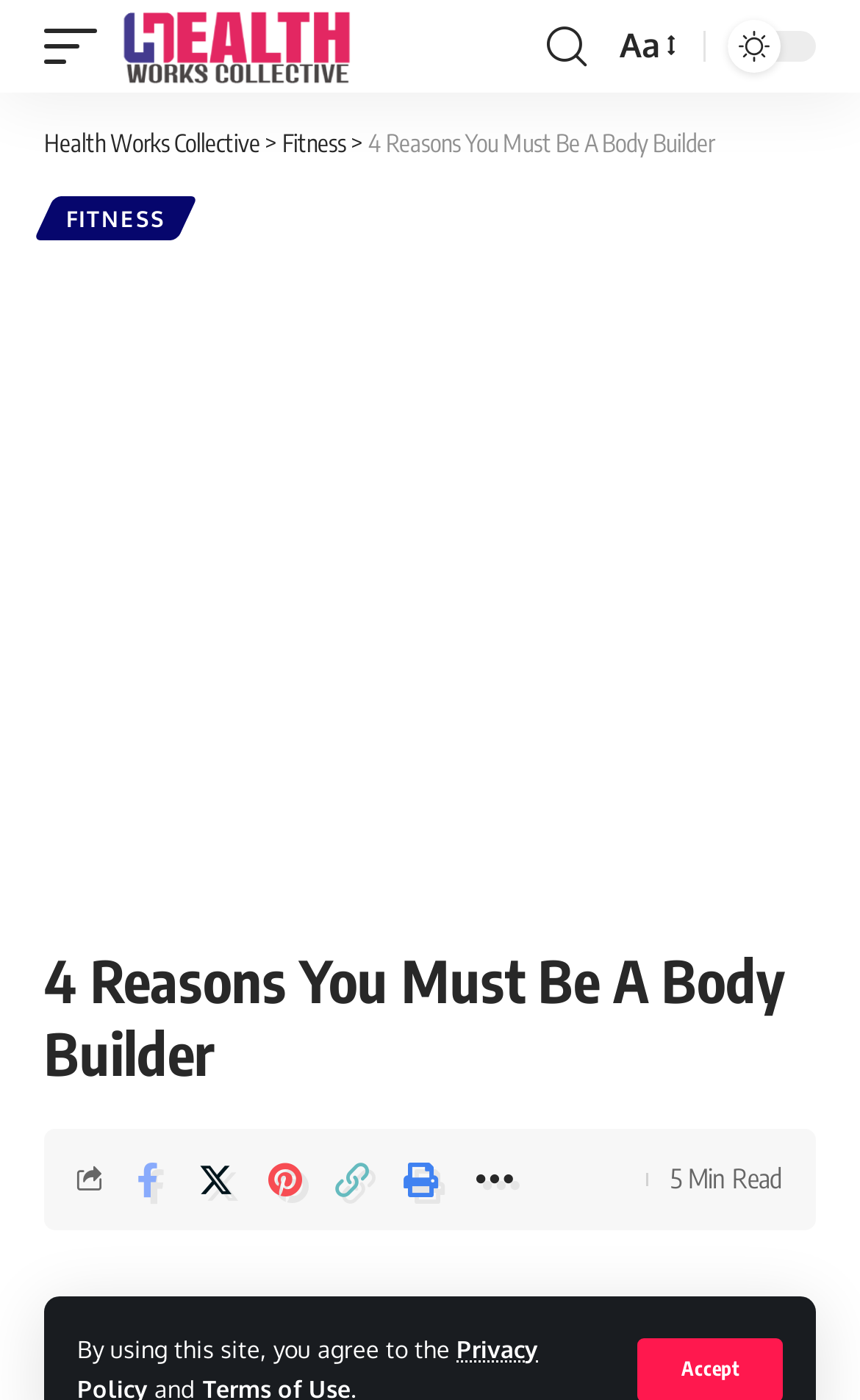Please locate the clickable area by providing the bounding box coordinates to follow this instruction: "read the article by Kristel Staci".

[0.051, 0.932, 0.159, 0.998]